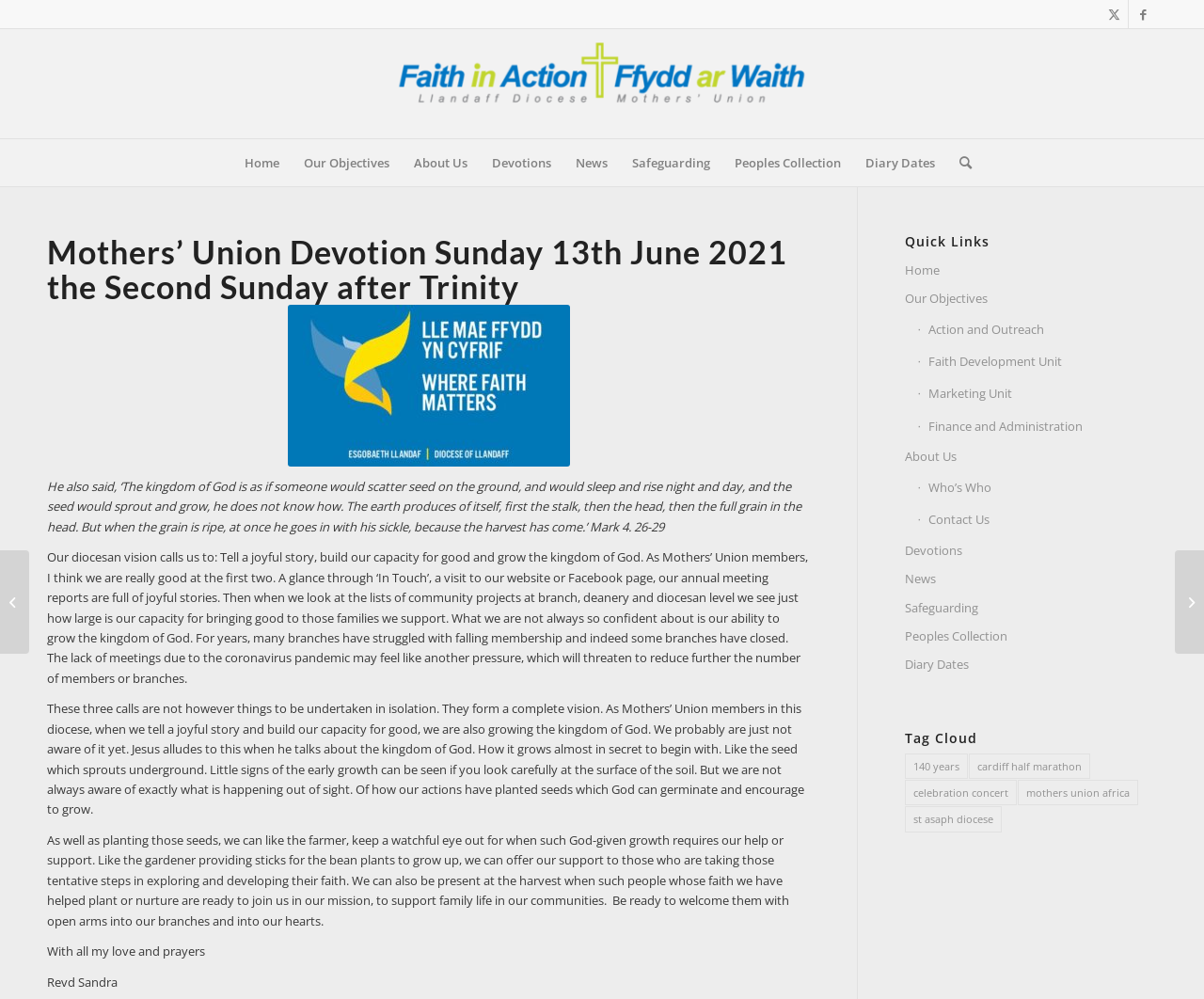Please indicate the bounding box coordinates of the element's region to be clicked to achieve the instruction: "Search for a novel". Provide the coordinates as four float numbers between 0 and 1, i.e., [left, top, right, bottom].

None